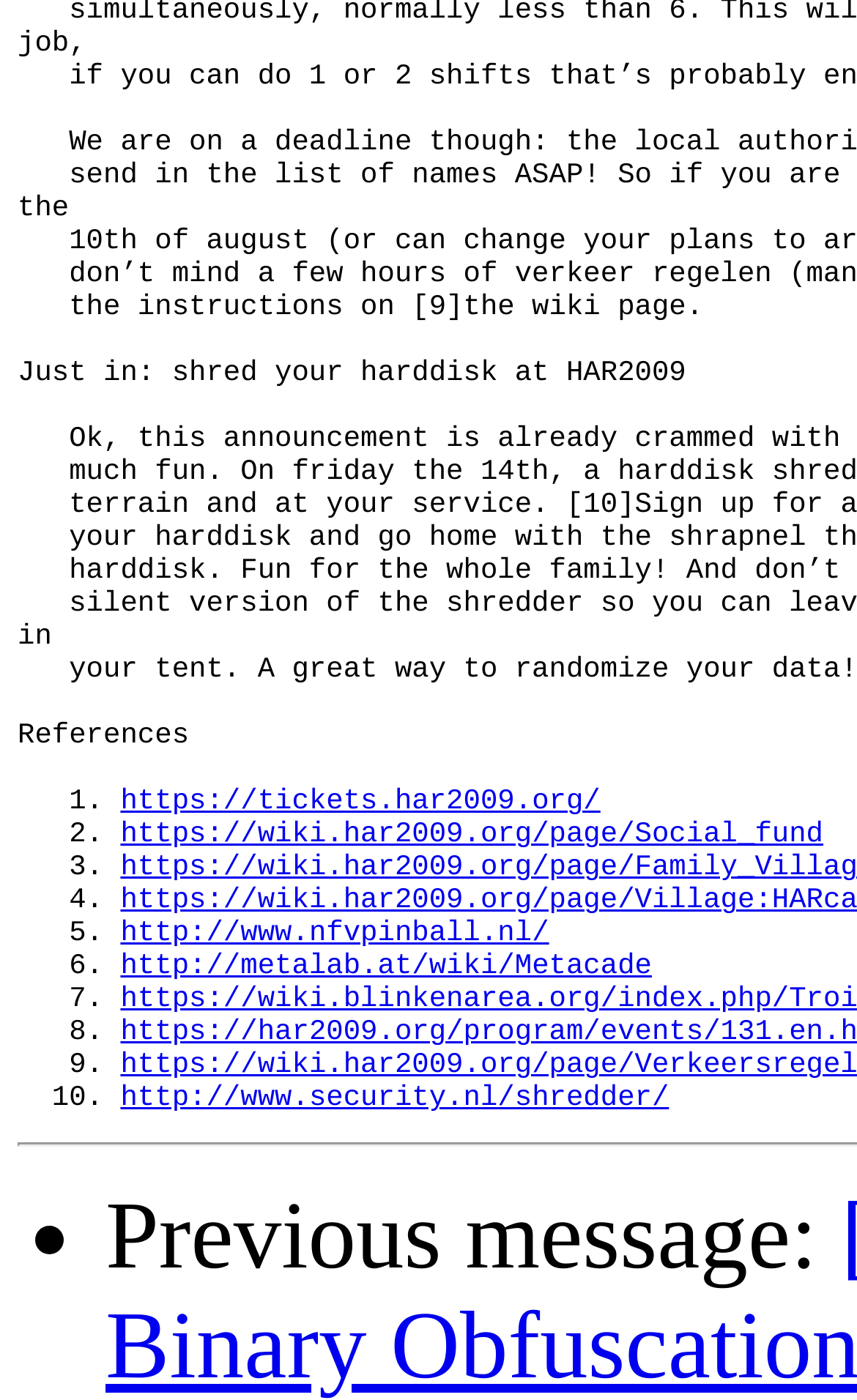What is the purpose of the ListMarker element?
Please ensure your answer to the question is detailed and covers all necessary aspects.

The ListMarker element has the bounding box coordinates [0.038, 0.845, 0.077, 0.923] and its text is '•'. It is used to indicate a list item, likely part of a larger list on the webpage.